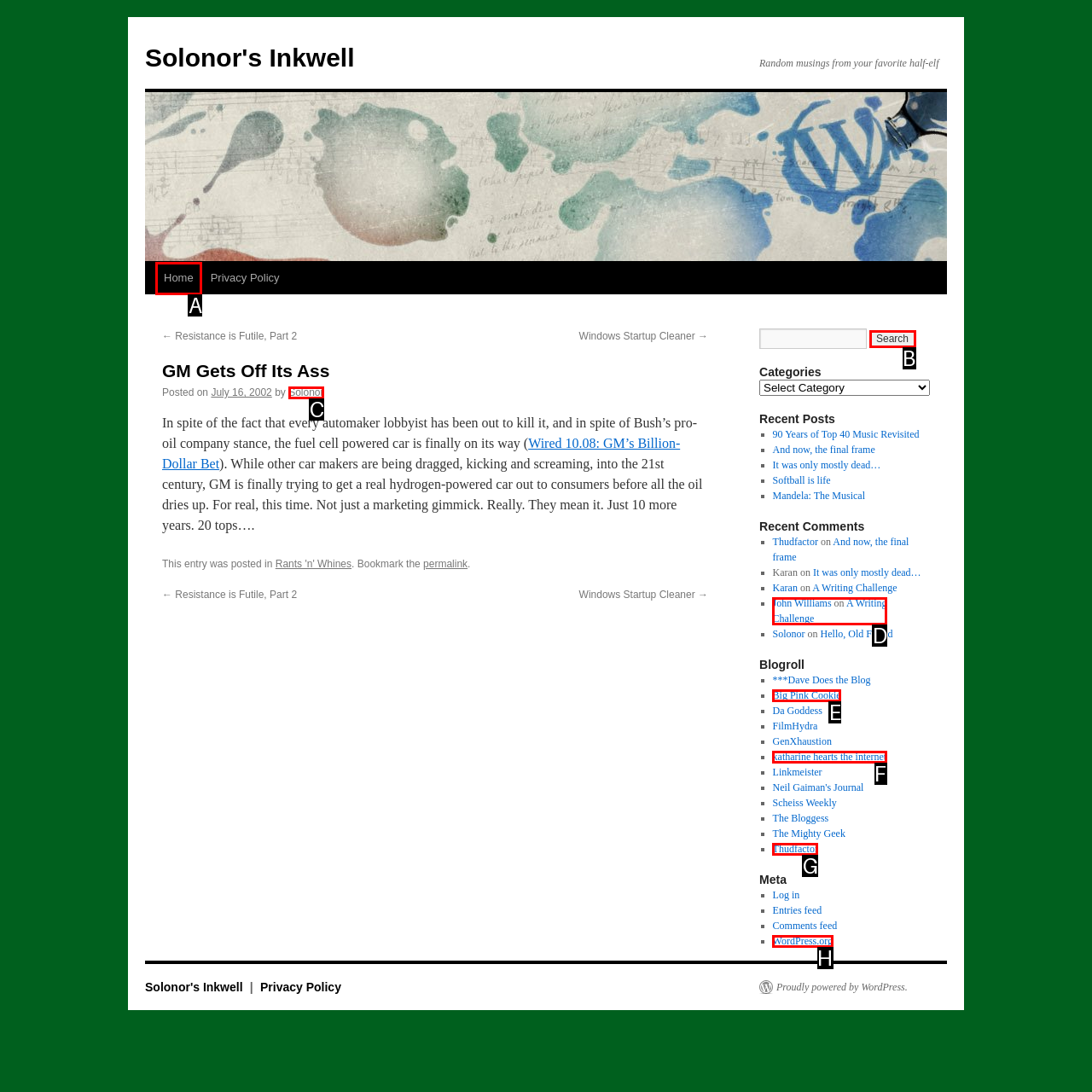Find the HTML element that suits the description: WordPress.org
Indicate your answer with the letter of the matching option from the choices provided.

H